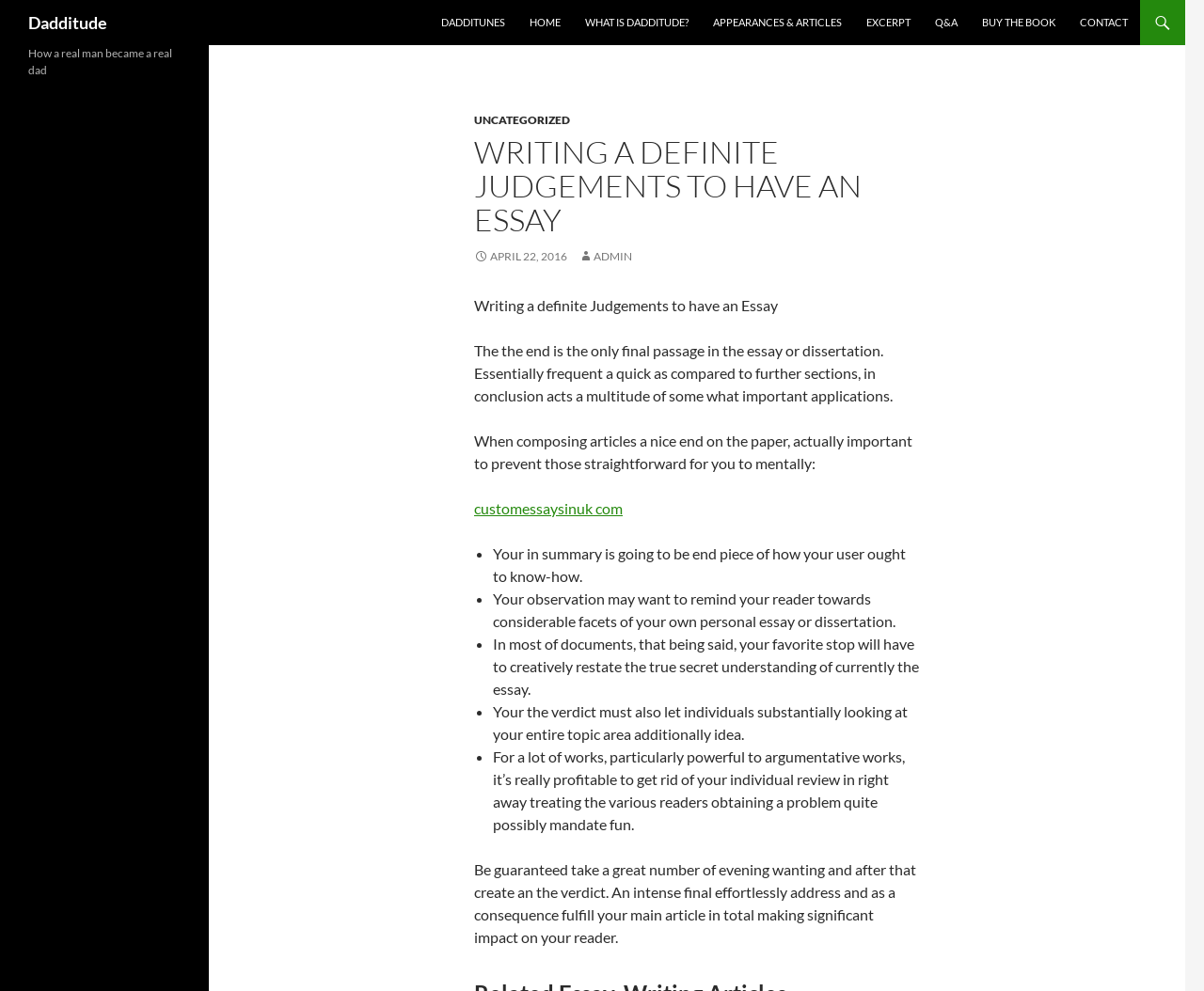Please determine the bounding box coordinates of the section I need to click to accomplish this instruction: "Click on the 'customessaysinuk com' link".

[0.394, 0.504, 0.517, 0.522]